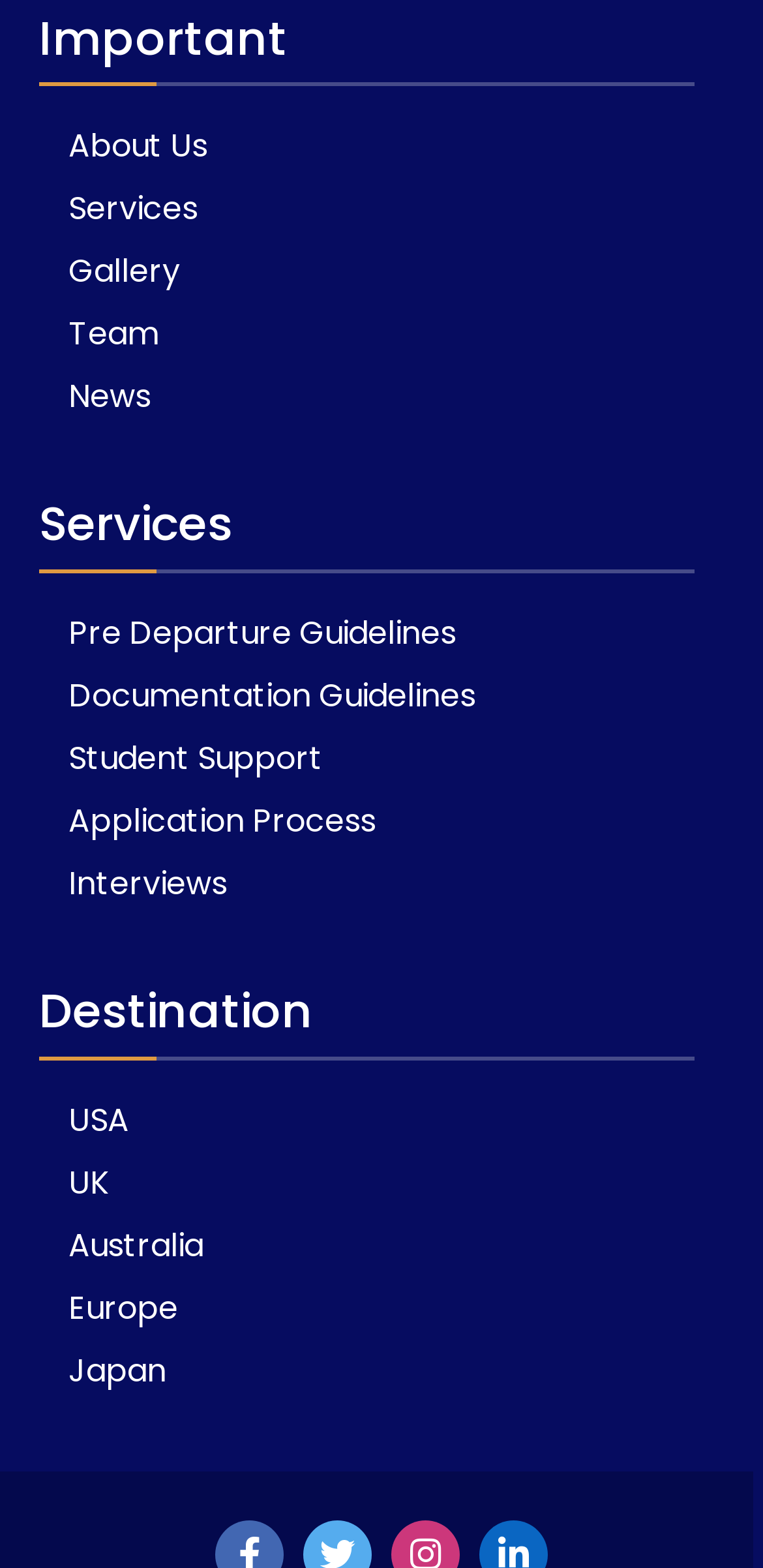With reference to the image, please provide a detailed answer to the following question: What is the second link in the top navigation?

At the top of the webpage, I can see a navigation menu with several links. The second link in this menu is 'Services', which suggests that it is the second link in the top navigation.